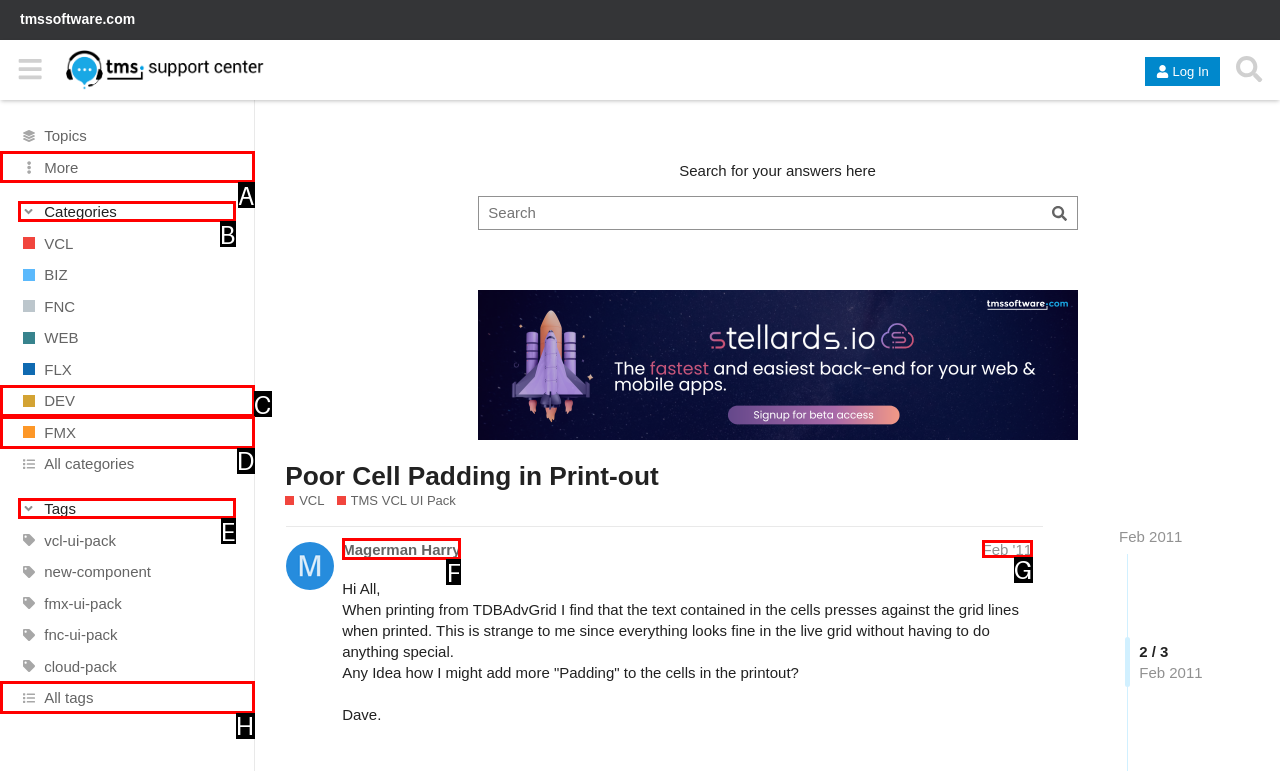Based on the description DEV, identify the most suitable HTML element from the options. Provide your answer as the corresponding letter.

C